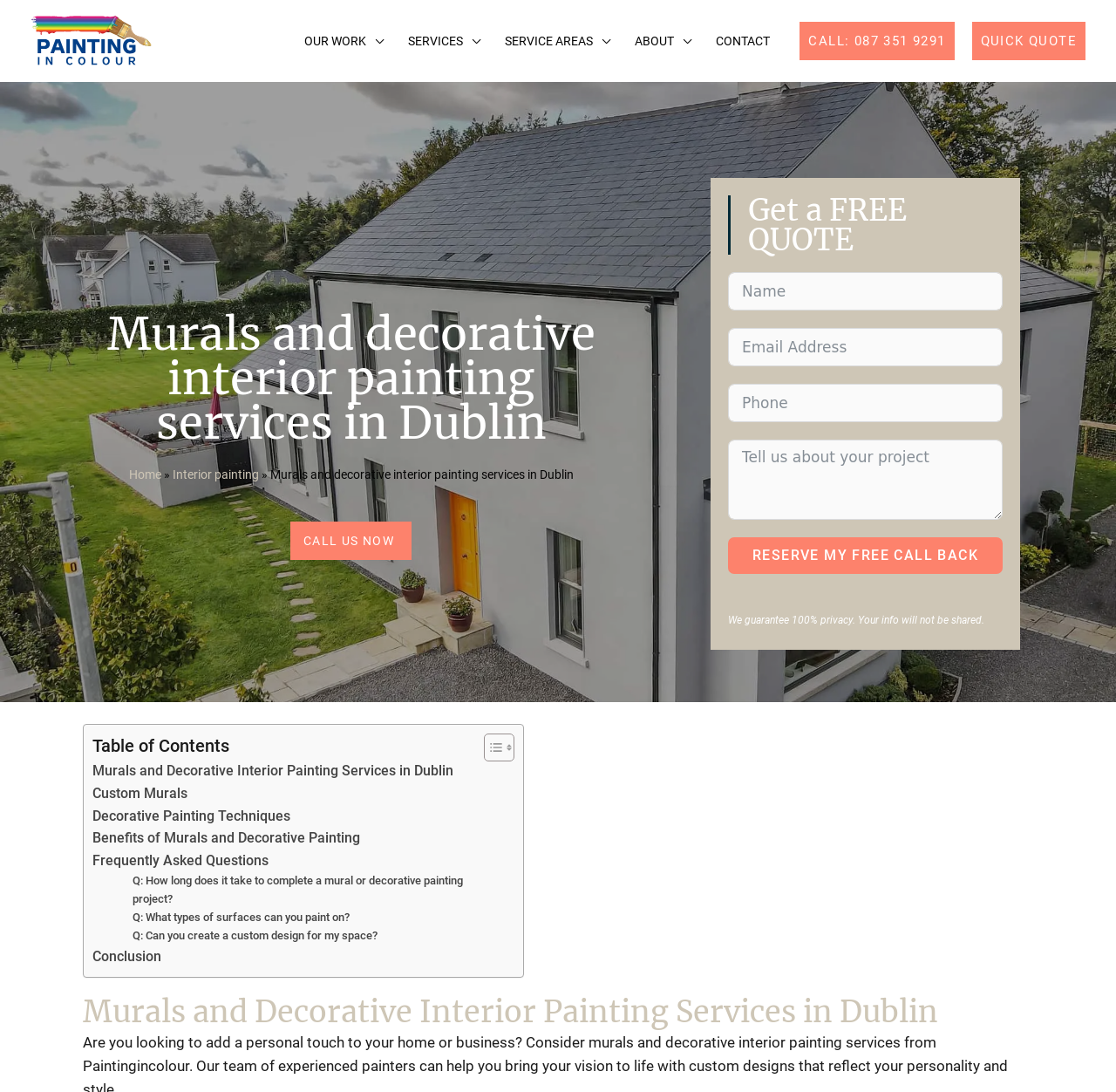Identify the text that serves as the heading for the webpage and generate it.

Murals and decorative interior painting services in Dublin